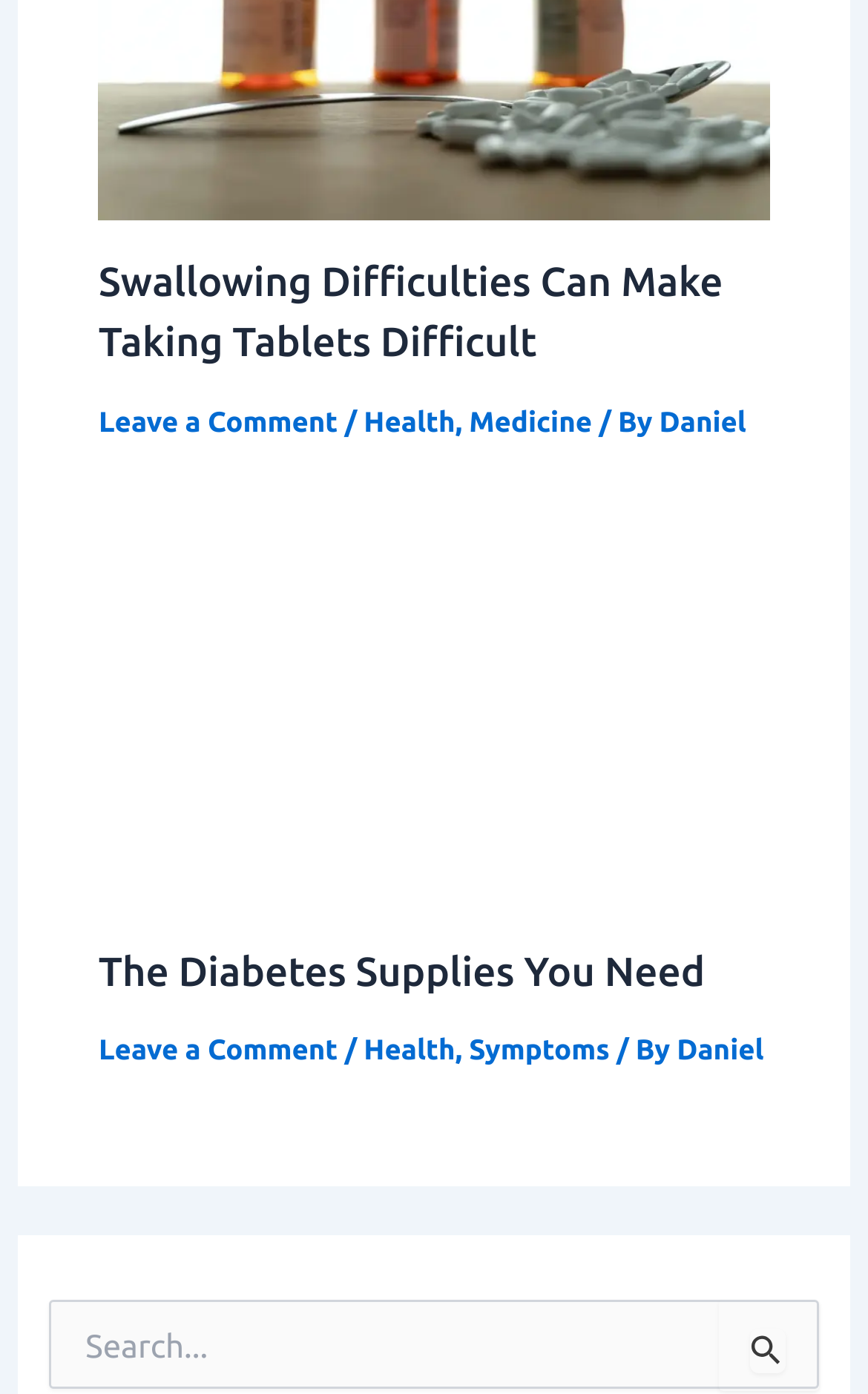Indicate the bounding box coordinates of the element that needs to be clicked to satisfy the following instruction: "Leave a comment on The Diabetes Supplies You Need". The coordinates should be four float numbers between 0 and 1, i.e., [left, top, right, bottom].

[0.114, 0.742, 0.389, 0.765]